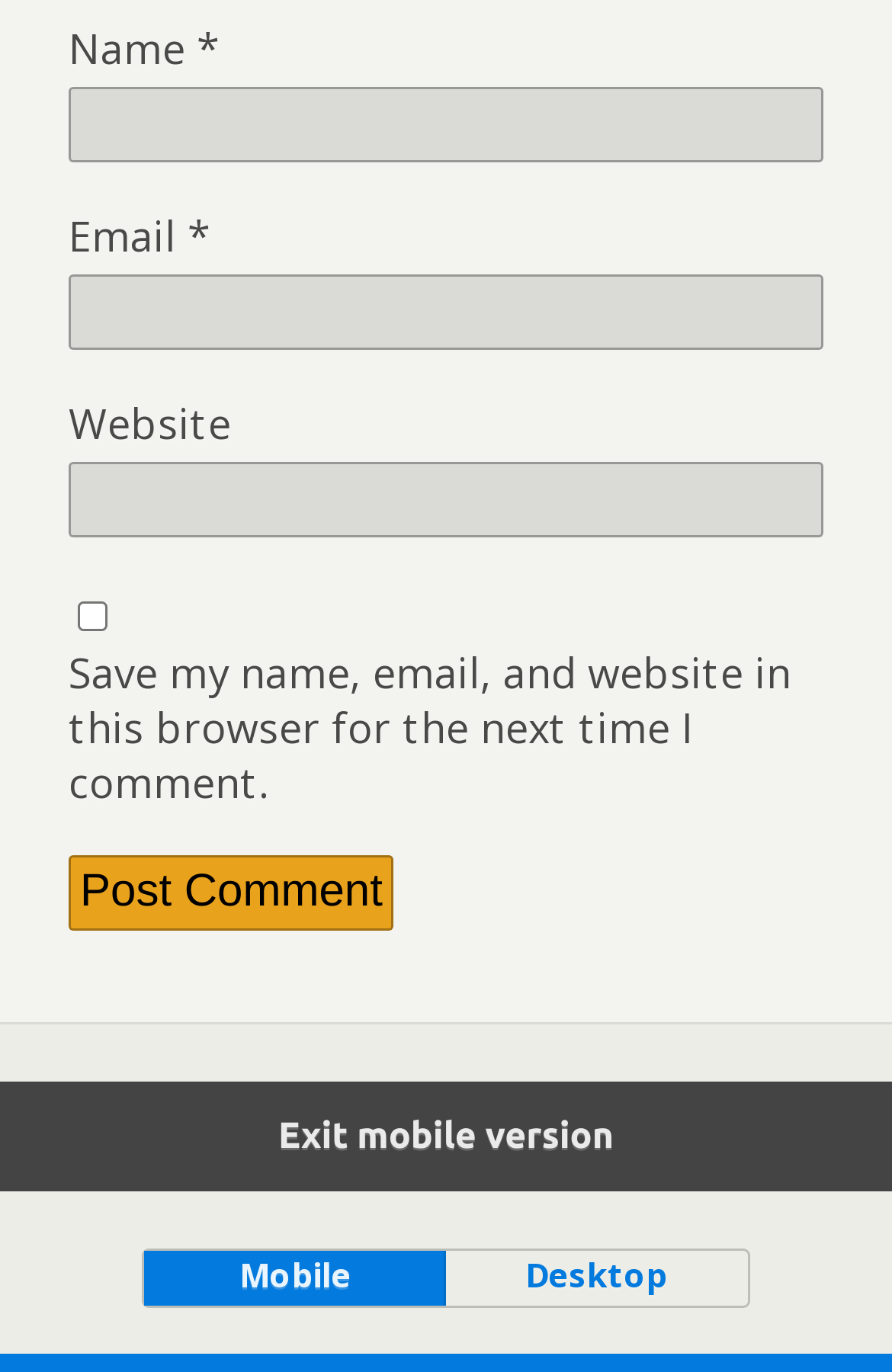Please specify the bounding box coordinates of the clickable region necessary for completing the following instruction: "Type your website". The coordinates must consist of four float numbers between 0 and 1, i.e., [left, top, right, bottom].

[0.077, 0.337, 0.923, 0.392]